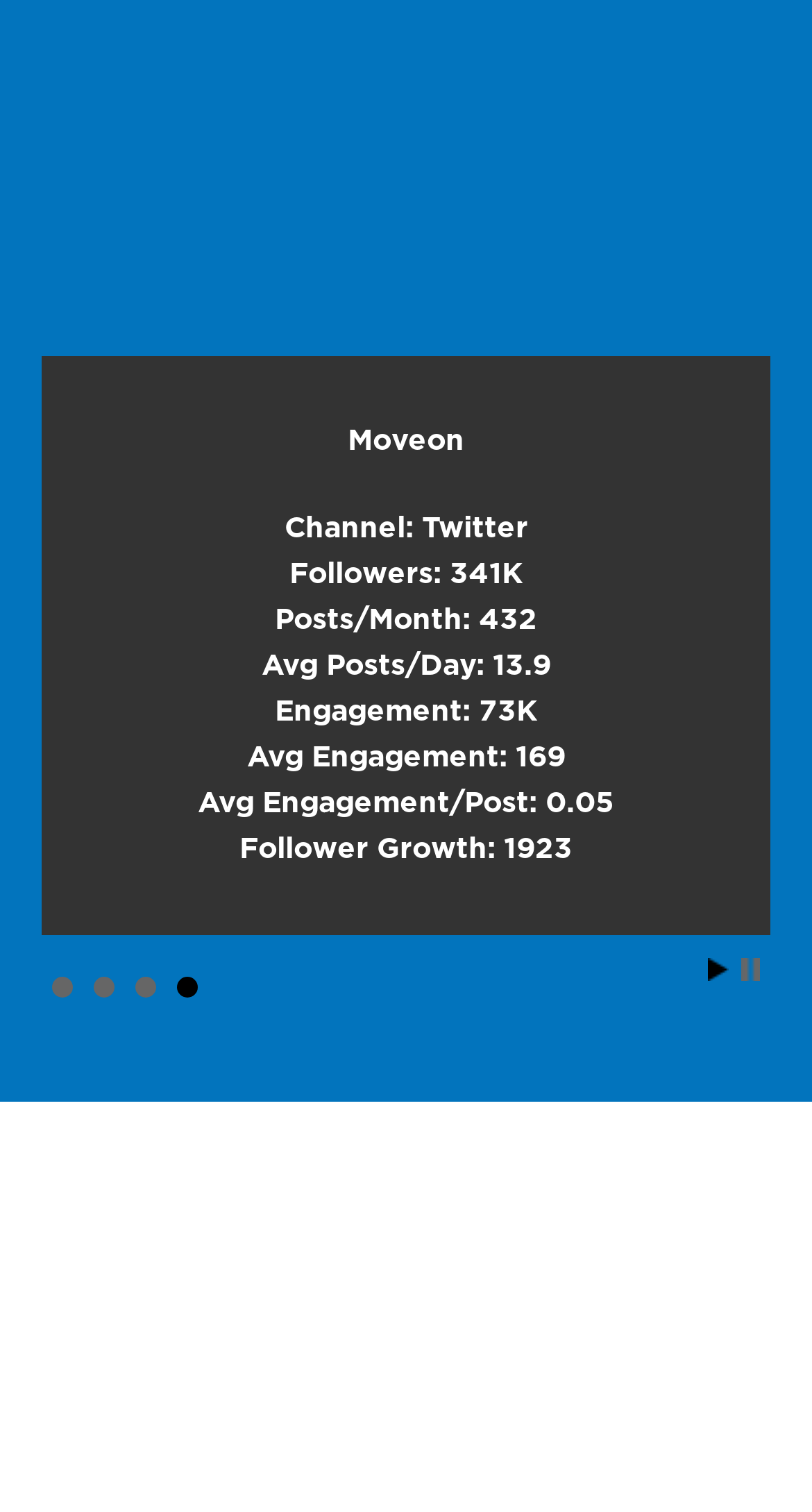Provide a short answer using a single word or phrase for the following question: 
How many links are there on the page?

6